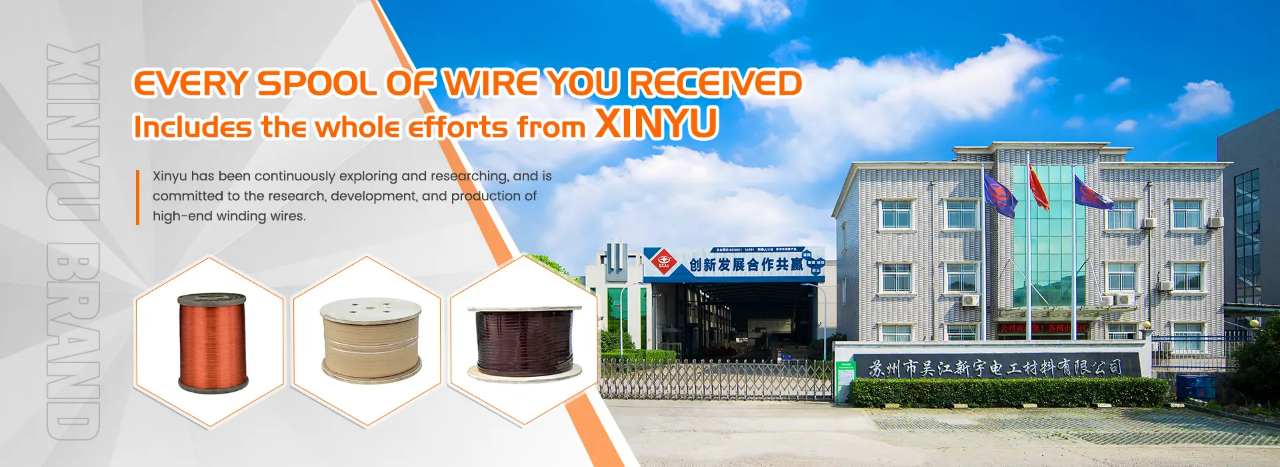Provide a comprehensive description of the image.

The image showcases the Xinyu factory, highlighting their commitment to high-quality wire production. In the foreground, three spools of wire are displayed, representing different types of winding wires, including a copper magnet wire, indicative of the company's diverse offerings. The building in the background features a modern design with large windows, proudly displaying the Chinese flag and signage that reinforces the Xinyu brand identity. The text superimposed on the image reads, "Every spool of wire you received includes the whole efforts from Xinyu," emphasizing the dedication and research that goes into their products. The overall composition blends industry and craftsmanship, promoting Xinyu as a leading manufacturer and supplier in the wire production sector.